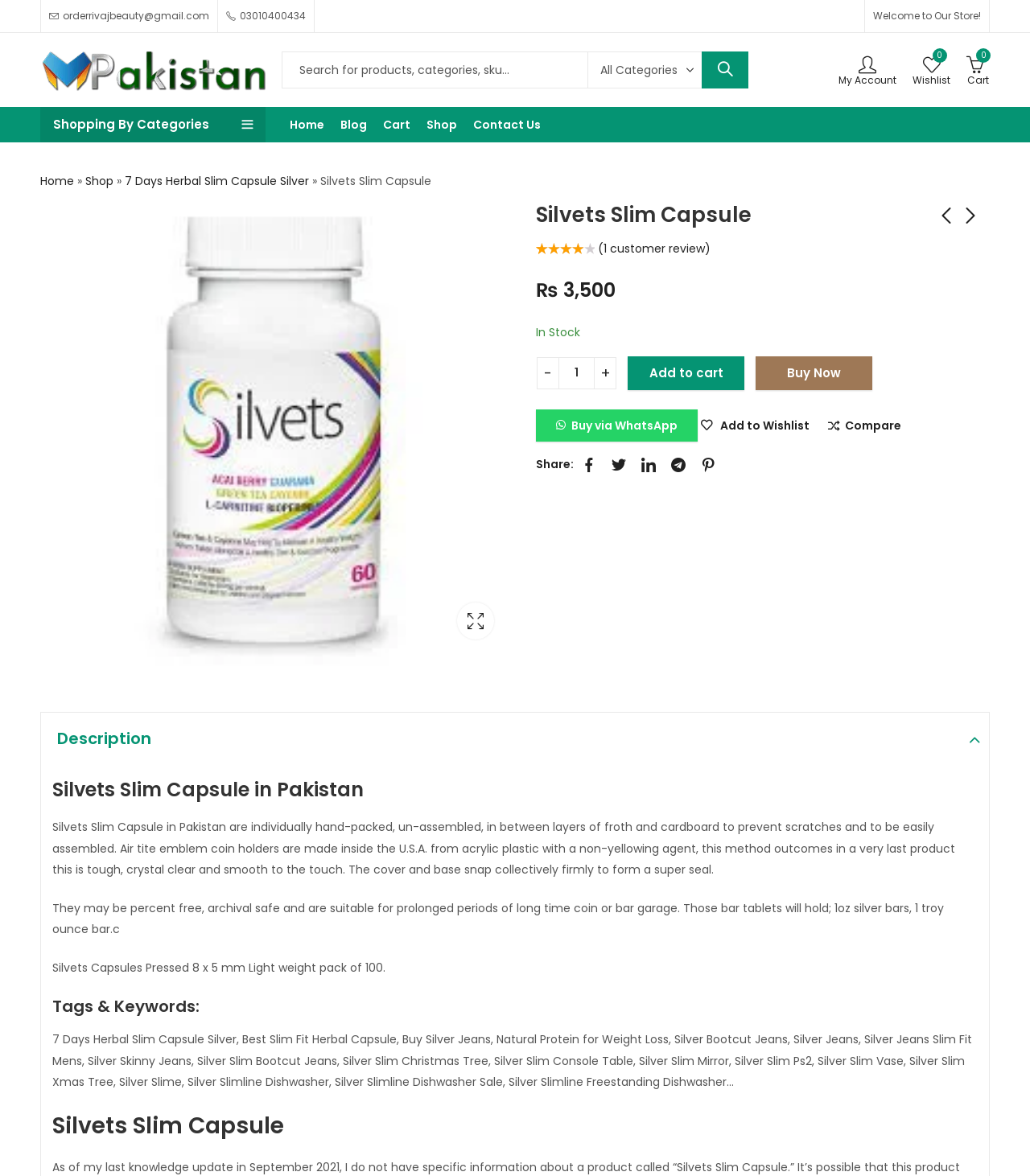Determine the bounding box coordinates for the element that should be clicked to follow this instruction: "Search for products". The coordinates should be given as four float numbers between 0 and 1, in the format [left, top, right, bottom].

[0.274, 0.044, 0.571, 0.075]